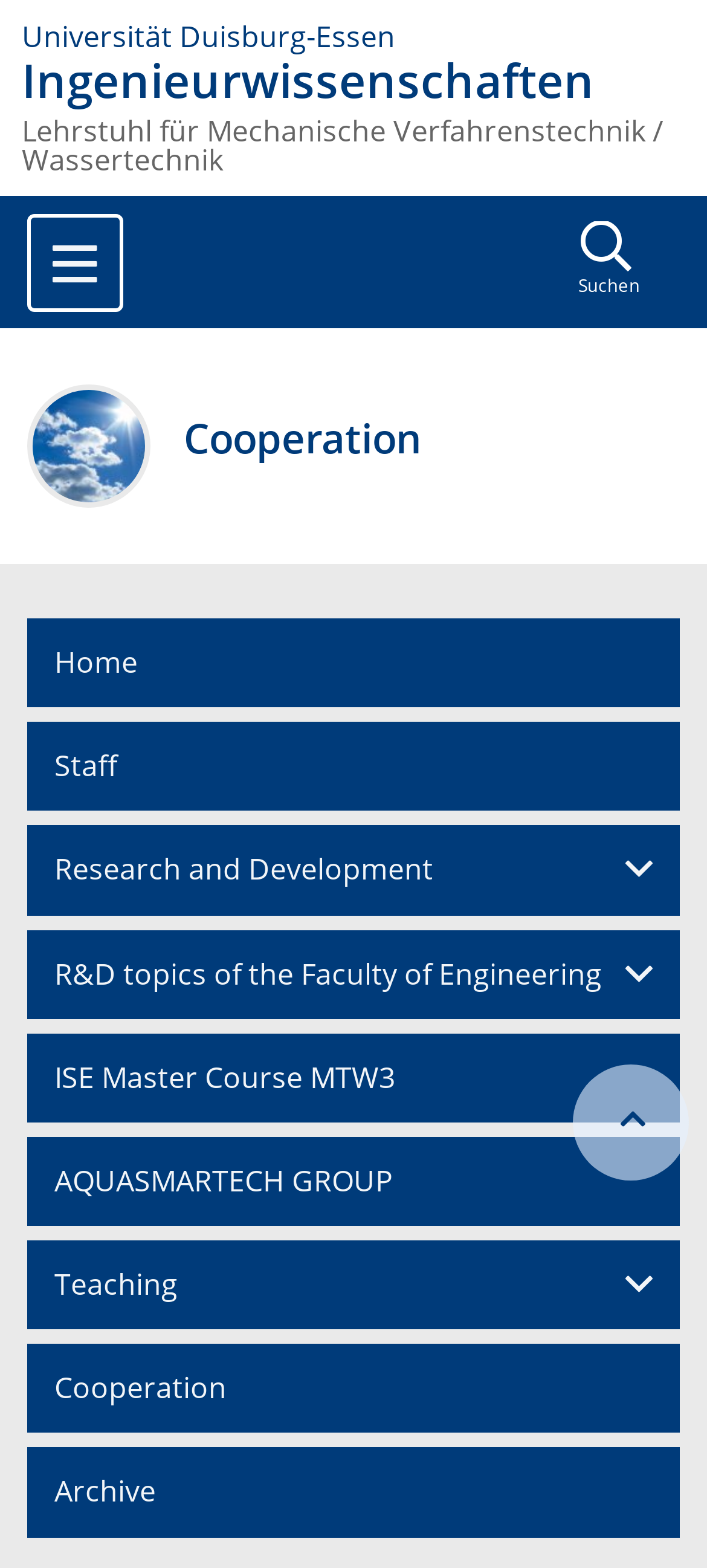Calculate the bounding box coordinates of the UI element given the description: "Research and Development".

[0.038, 0.527, 0.962, 0.584]